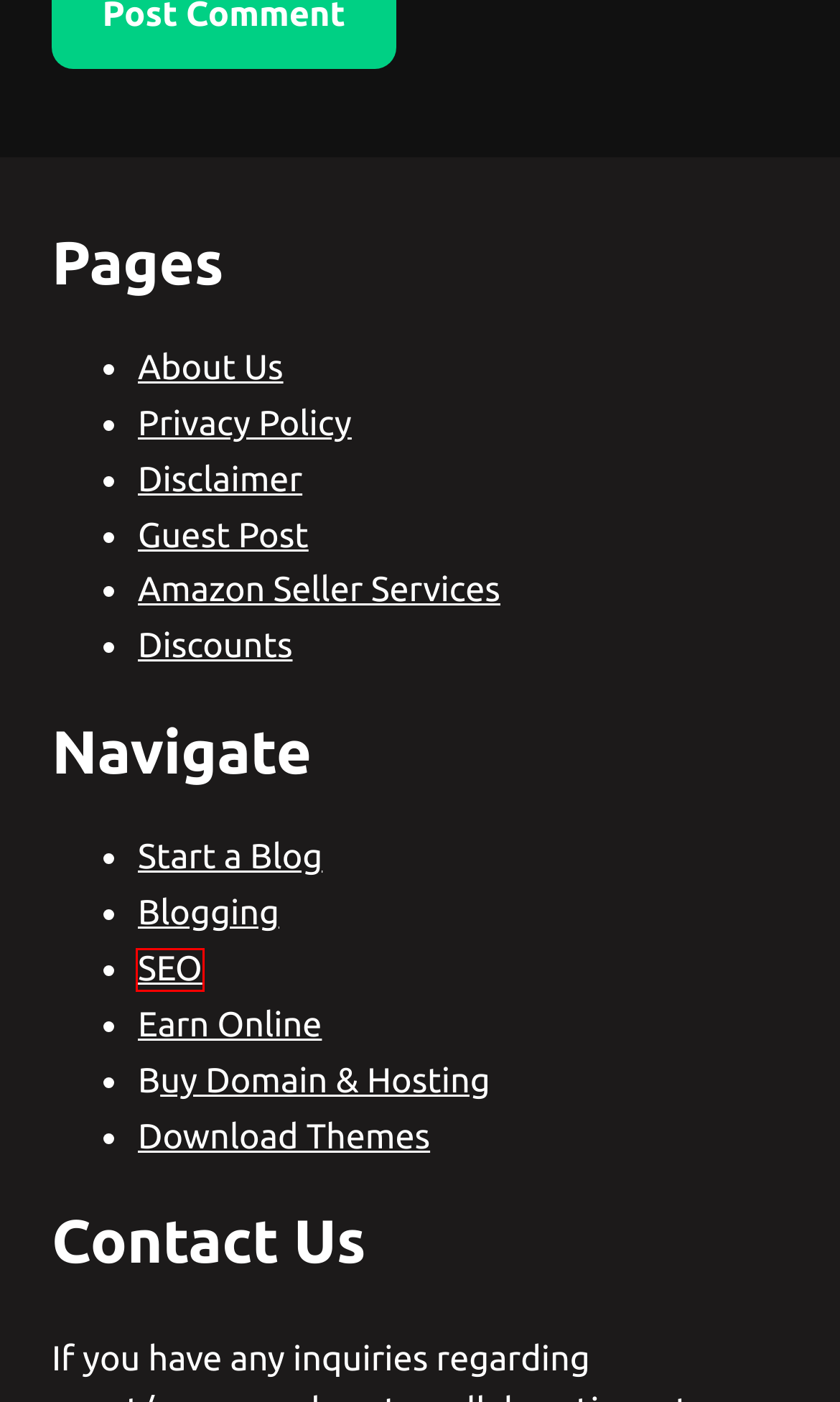Using the screenshot of a webpage with a red bounding box, pick the webpage description that most accurately represents the new webpage after the element inside the red box is clicked. Here are the candidates:
A. Privacy Policy - Meer's World
B. Blogging Archives - Meer's World
C. Earn Online Archives - Meer's World
D. Guest Posts - Meer's World
E. Amazon Seller Services
F. How To Start A WordPress Blog [2024] & Make Passive Income Online - Meer's World
G. SEO Archives - Meer's World
H. About - Meer's World

G